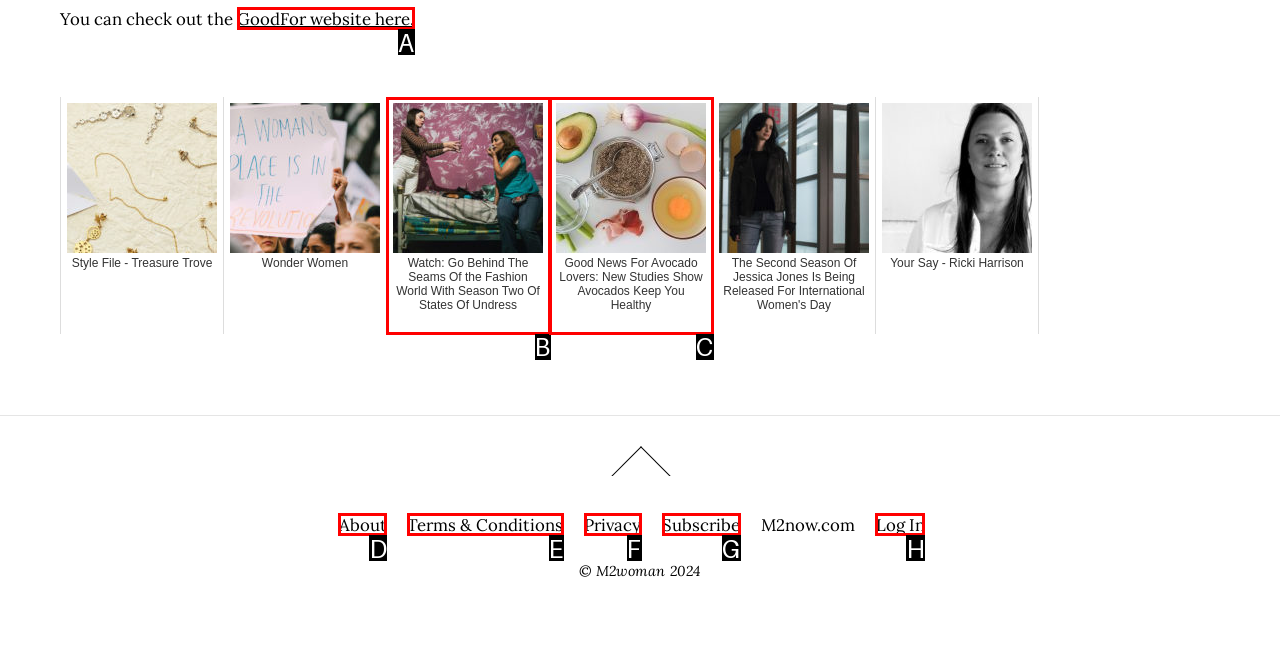Determine the HTML element that best matches this description: Privacy from the given choices. Respond with the corresponding letter.

F